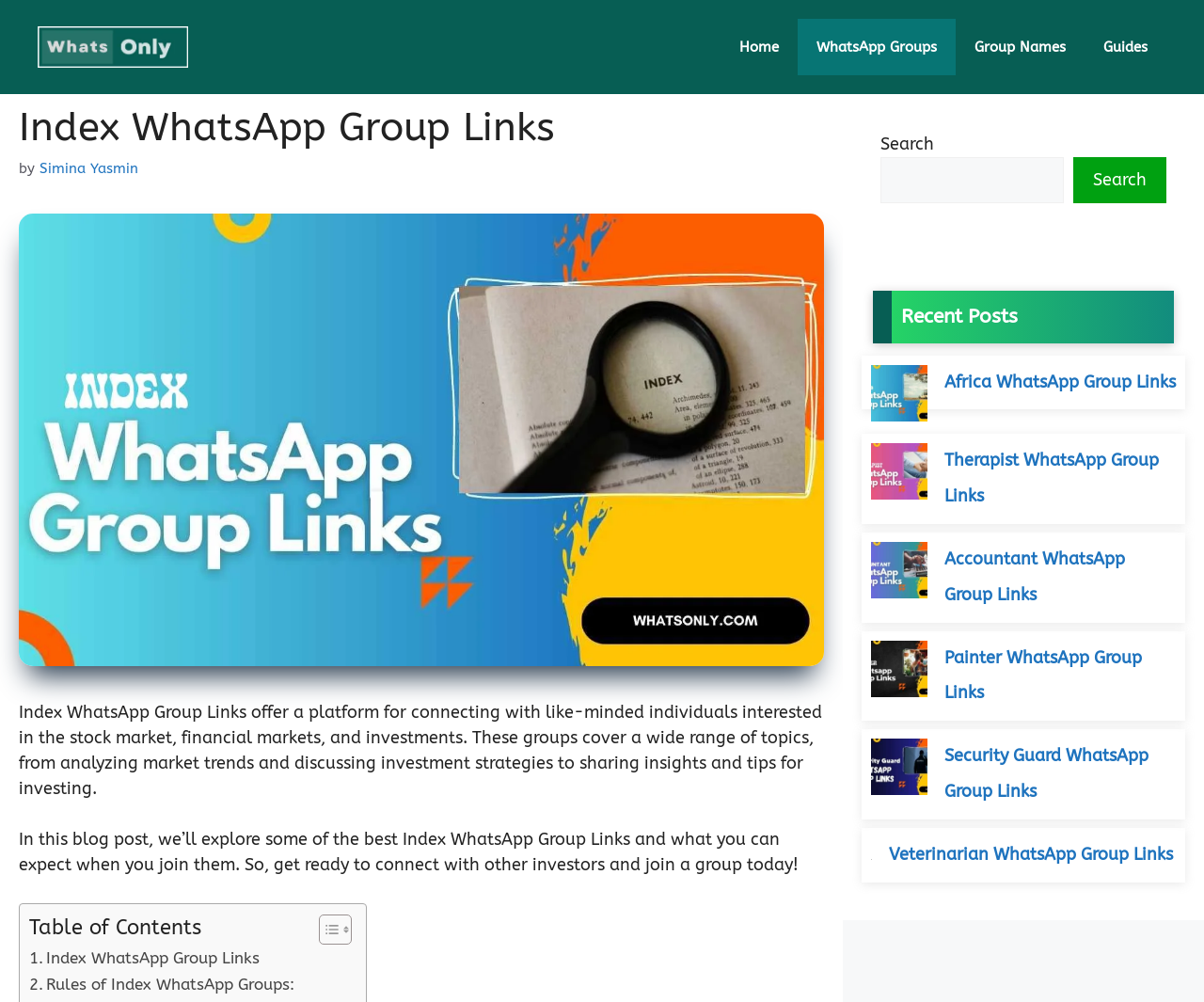Using the webpage screenshot, find the UI element described by parent_node: Search name="s". Provide the bounding box coordinates in the format (top-left x, top-left y, bottom-right x, bottom-right y), ensuring all values are floating point numbers between 0 and 1.

[0.731, 0.157, 0.884, 0.203]